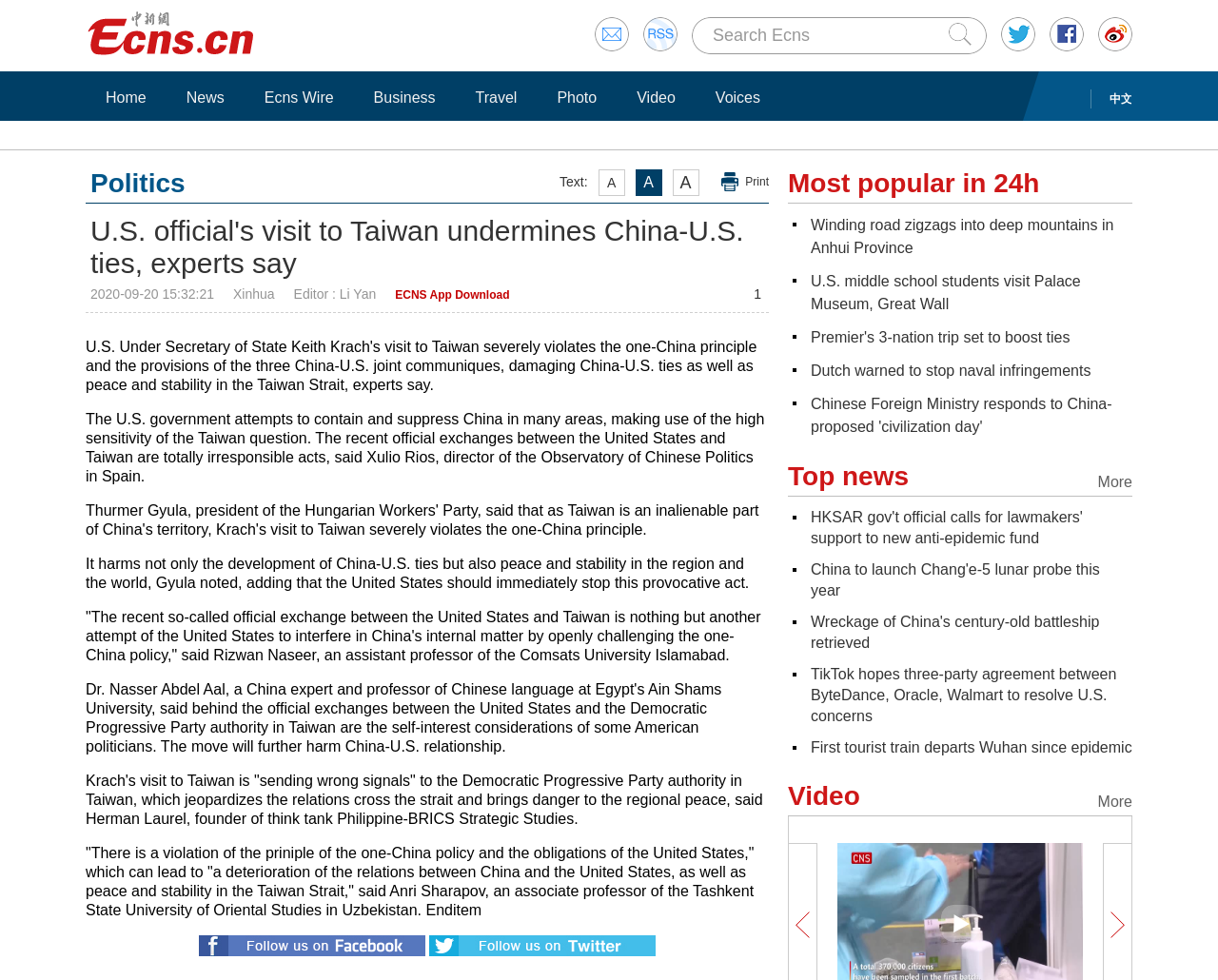Determine the bounding box coordinates of the clickable region to follow the instruction: "Click Submit".

[0.779, 0.023, 0.798, 0.047]